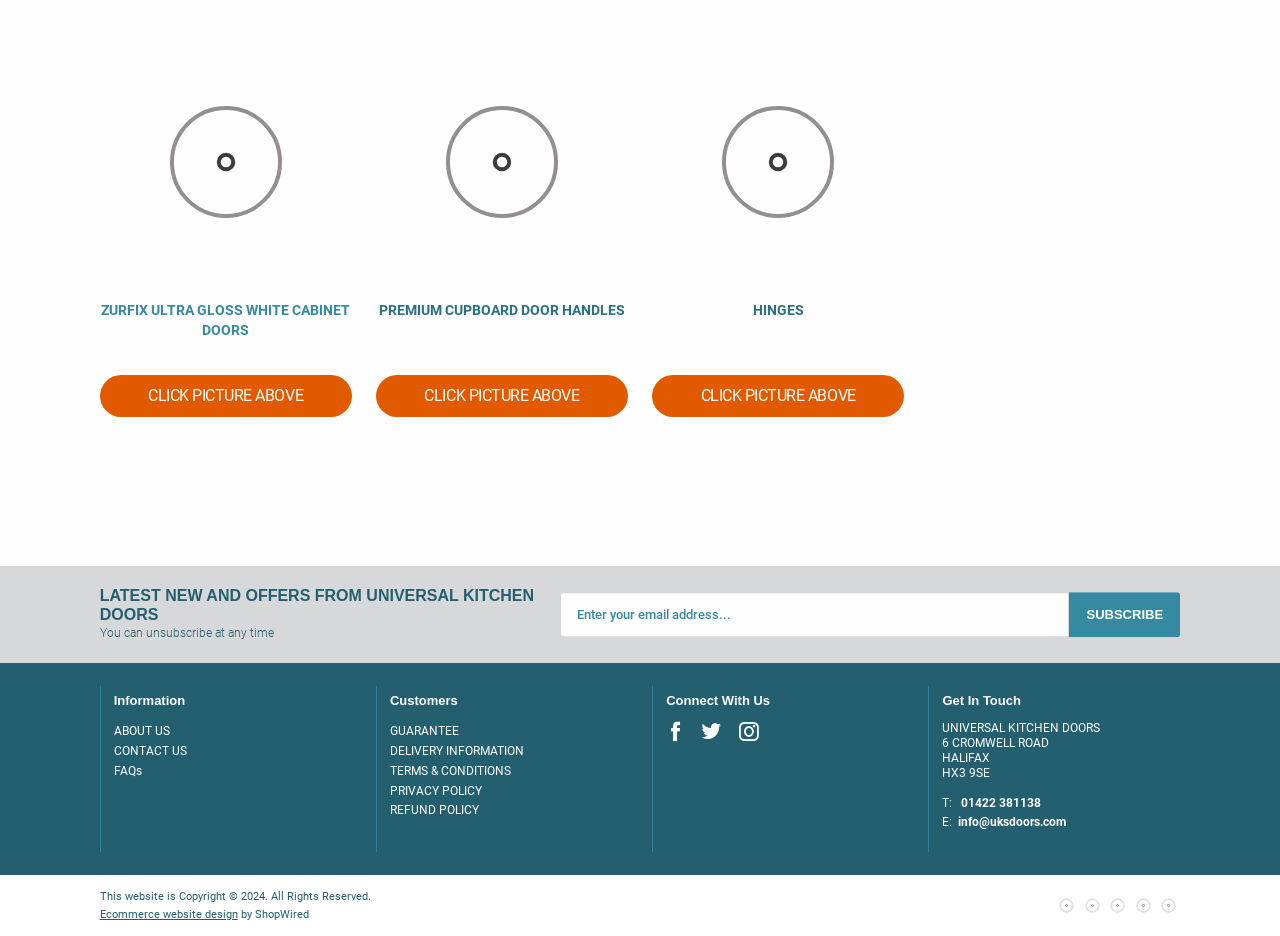Answer this question in one word or a short phrase: What is the brand name of the kitchen doors?

Universal Kitchen Doors